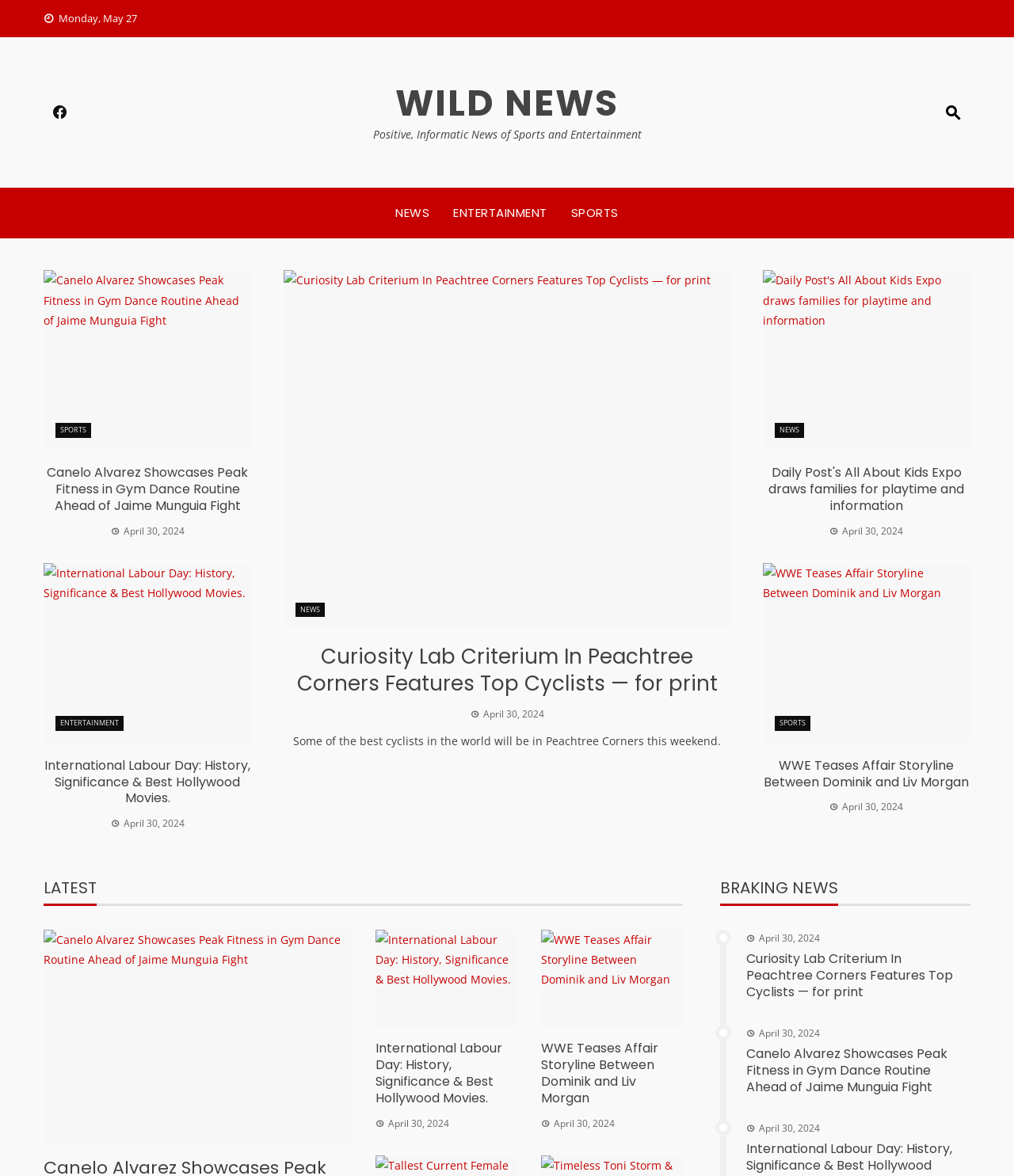Determine the bounding box coordinates of the element that should be clicked to execute the following command: "View ENTERTAINMENT news".

[0.447, 0.171, 0.54, 0.192]